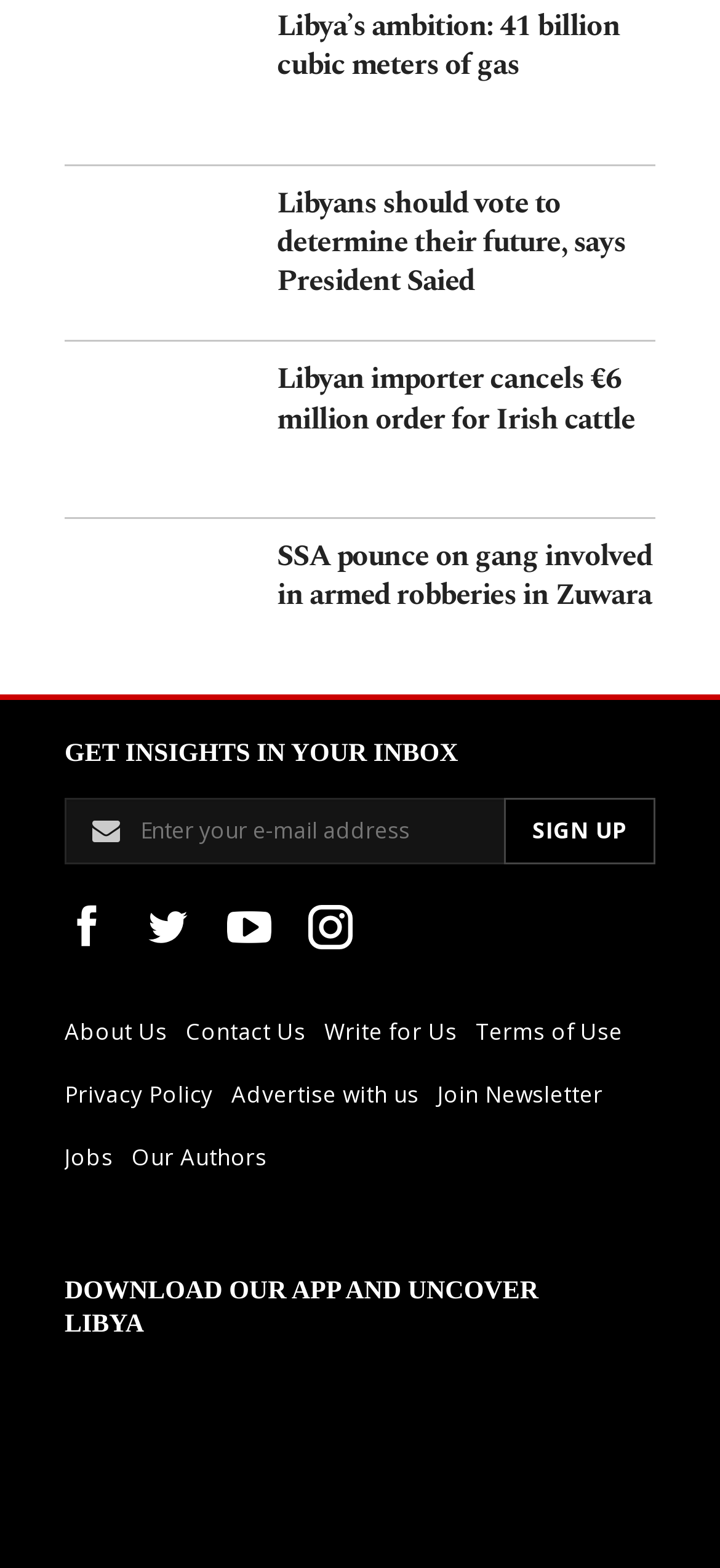Determine the bounding box coordinates for the clickable element required to fulfill the instruction: "Download the app". Provide the coordinates as four float numbers between 0 and 1, i.e., [left, top, right, bottom].

[0.09, 0.815, 0.748, 0.854]